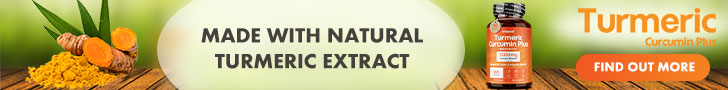Please answer the following question using a single word or phrase: 
What is featured alongside the text?

Images of fresh turmeric roots and ground turmeric